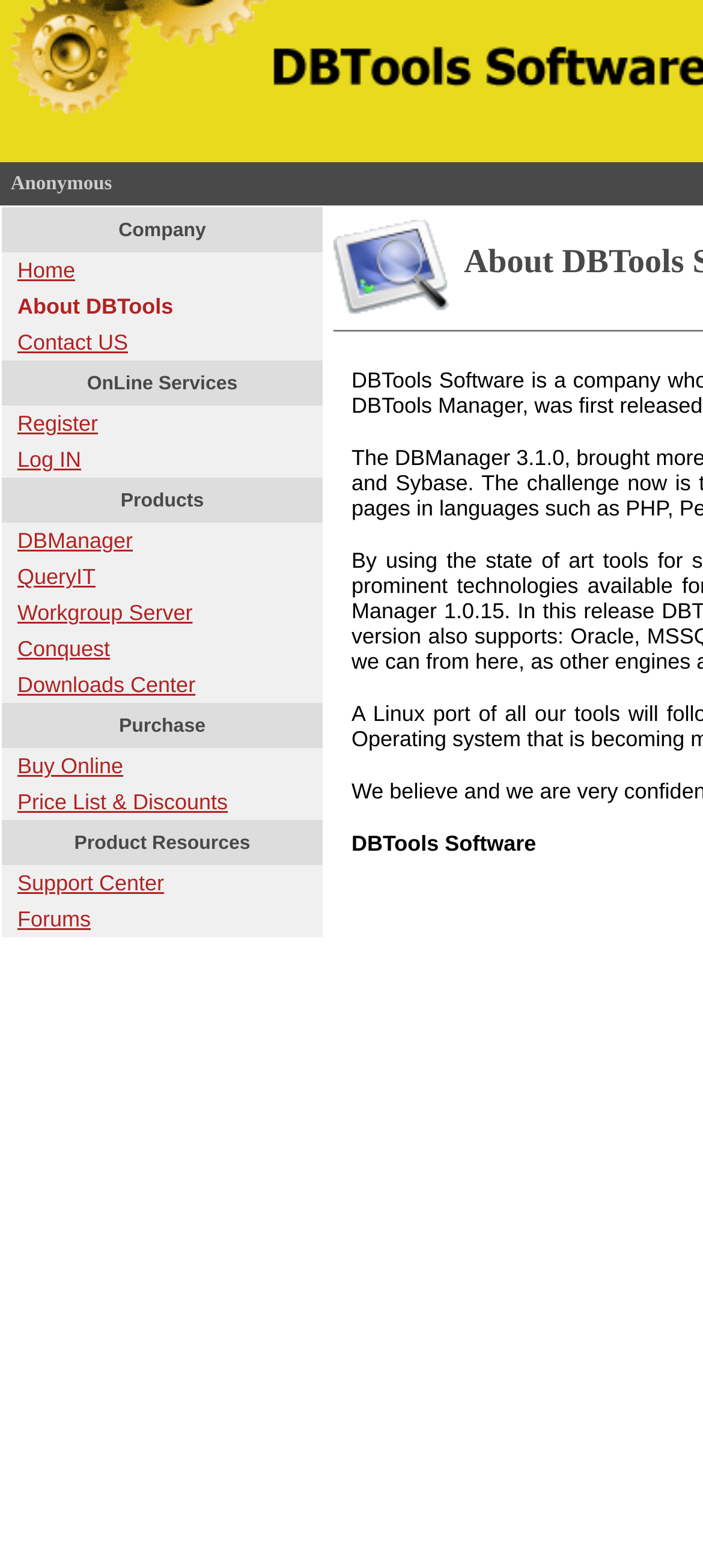What is the second item in the navigation menu?
Based on the image, answer the question with as much detail as possible.

I looked at the navigation menu and found that the second item is About DBTools, which is a link.